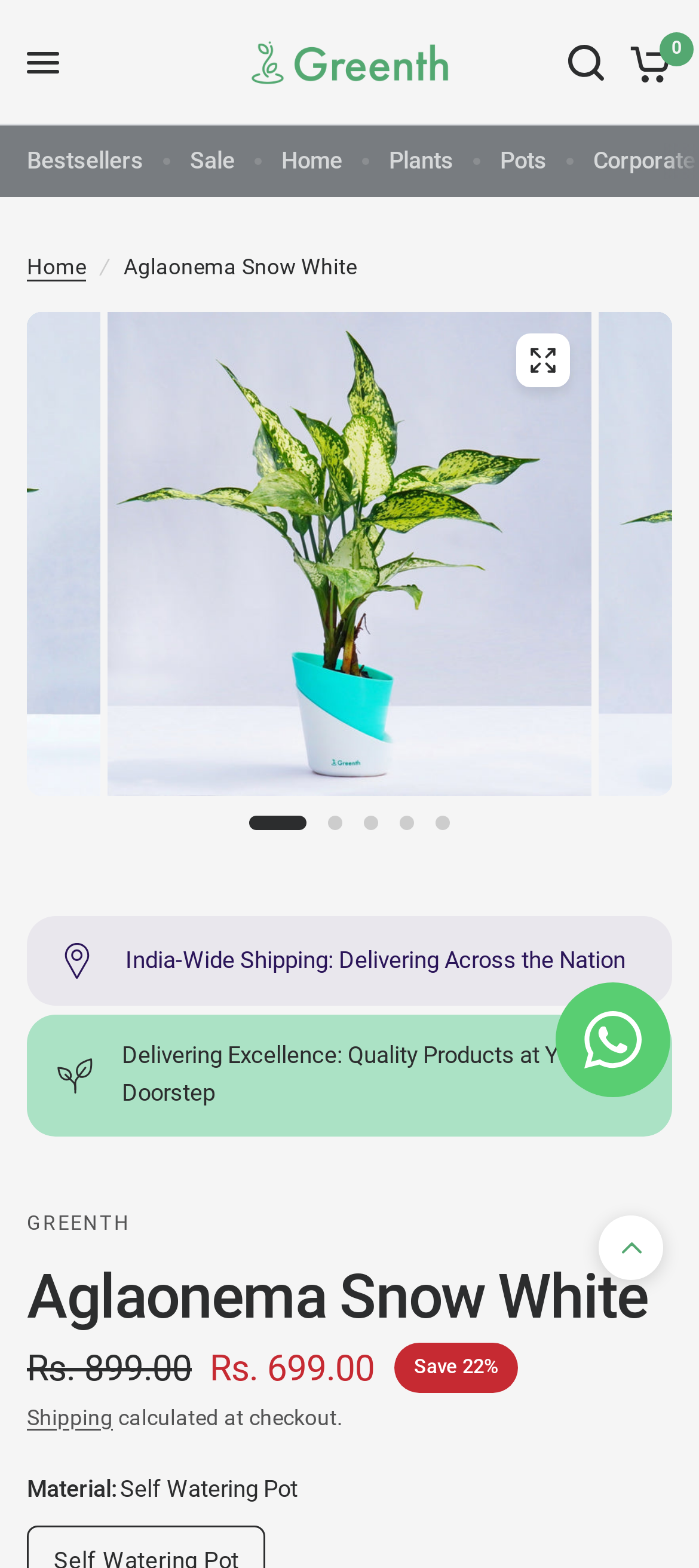Could you indicate the bounding box coordinates of the region to click in order to complete this instruction: "View shipping details".

[0.038, 0.896, 0.162, 0.912]